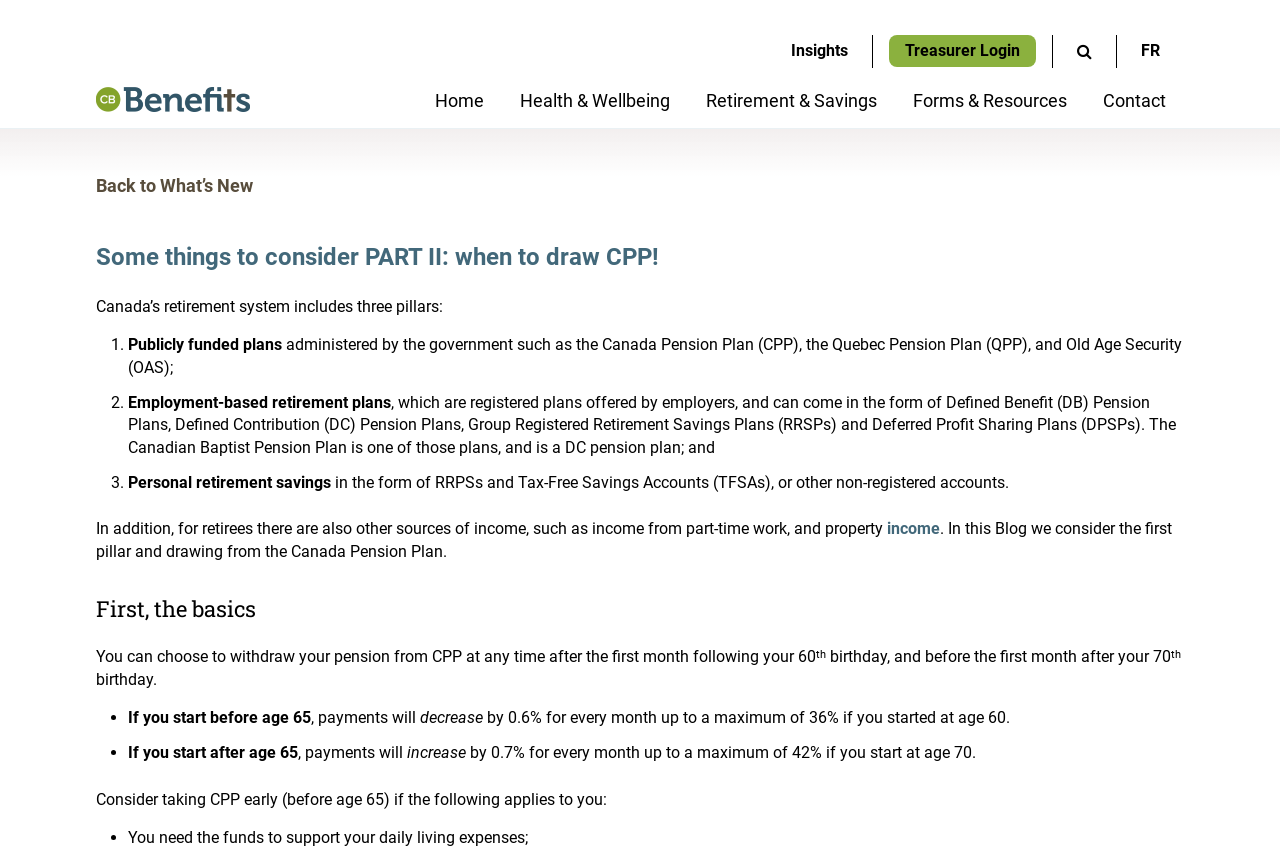Please identify the bounding box coordinates of where to click in order to follow the instruction: "Toggle the search module".

[0.841, 0.05, 0.853, 0.07]